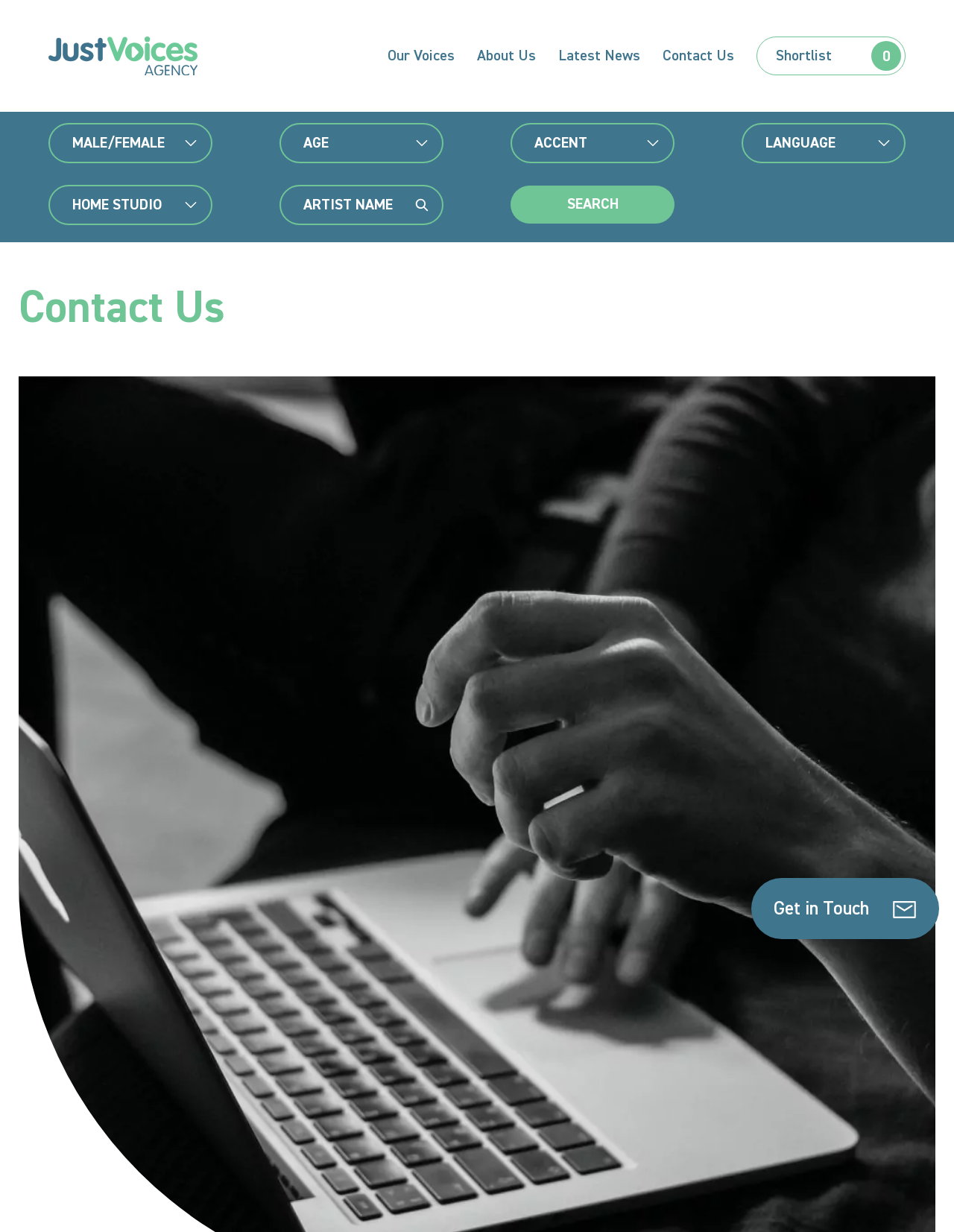How many filters are available for searching voices?
Examine the webpage screenshot and provide an in-depth answer to the question.

The webpage provides five filters for searching voices: 'MALE/FEMALE', 'AGE', 'ACCENT', 'LANGUAGE', and 'HOME STUDIO'. These filters are presented as dropdown menus, allowing users to select specific options to narrow down their search results.